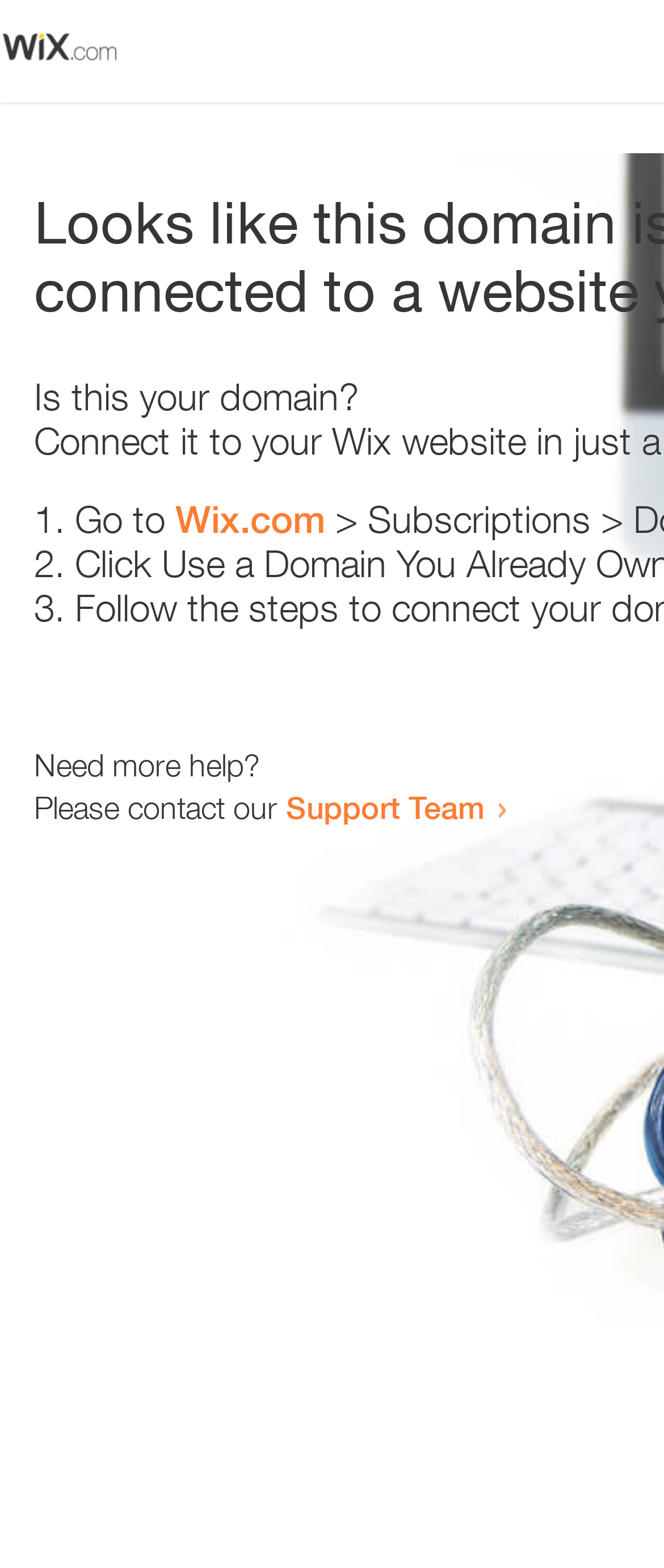Based on the element description Support Team, identify the bounding box of the UI element in the given webpage screenshot. The coordinates should be in the format (top-left x, top-left y, bottom-right x, bottom-right y) and must be between 0 and 1.

[0.431, 0.503, 0.731, 0.527]